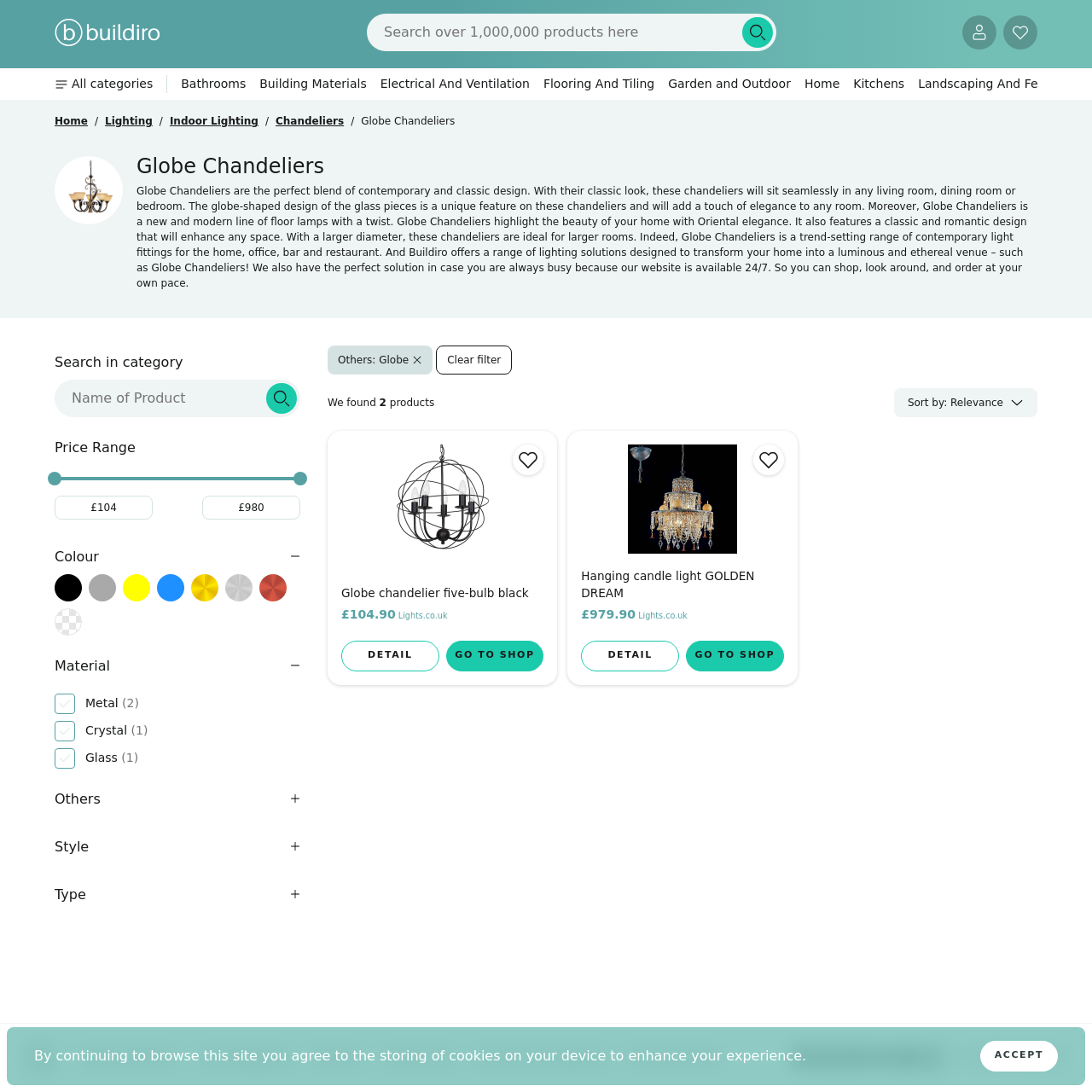Provide the bounding box coordinates of the HTML element described as: "aria-label="Search"". The bounding box coordinates should be four float numbers between 0 and 1, i.e., [left, top, right, bottom].

[0.68, 0.016, 0.708, 0.044]